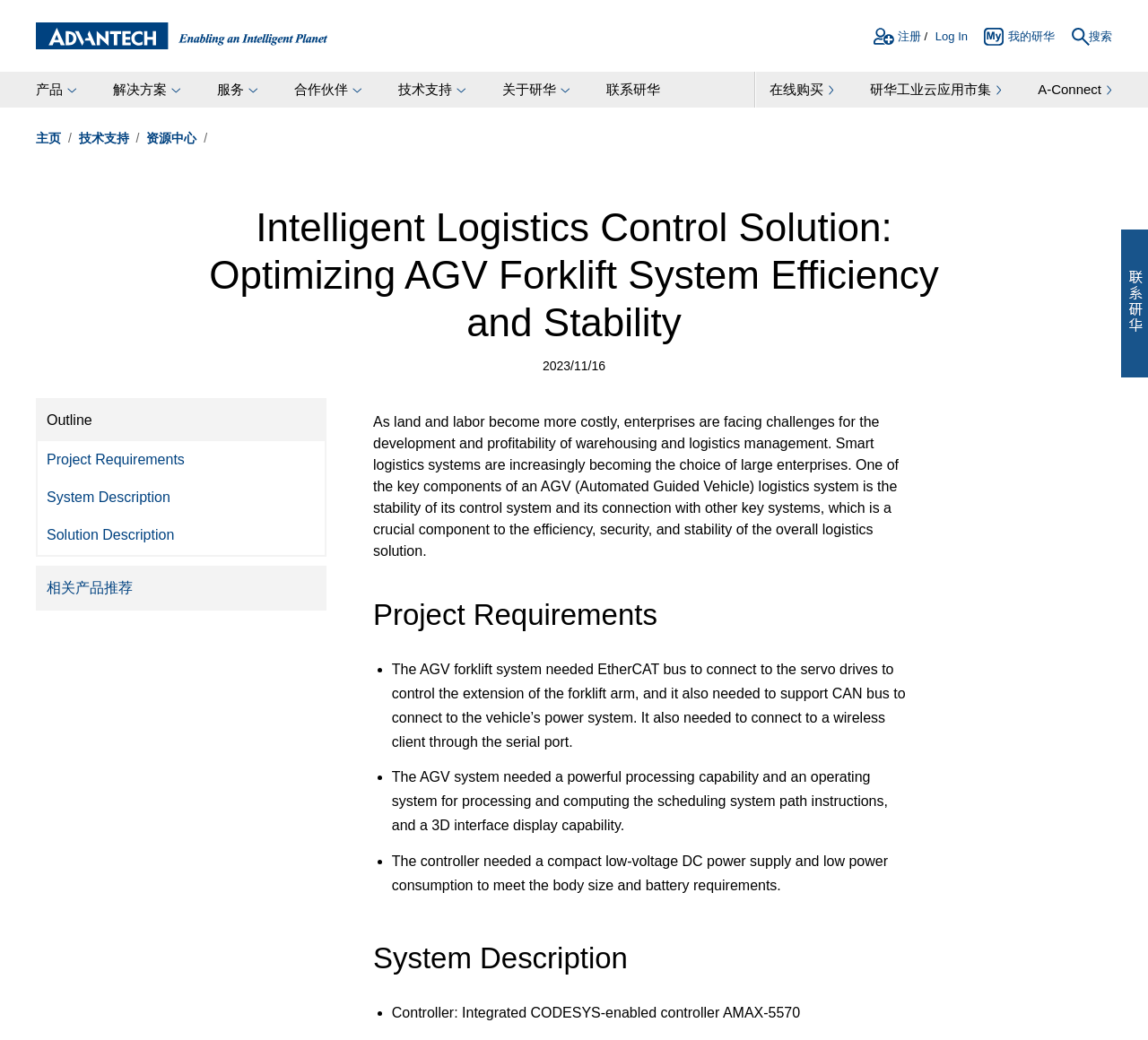Find and specify the bounding box coordinates that correspond to the clickable region for the instruction: "contact Advantech".

[0.977, 0.221, 1.0, 0.363]